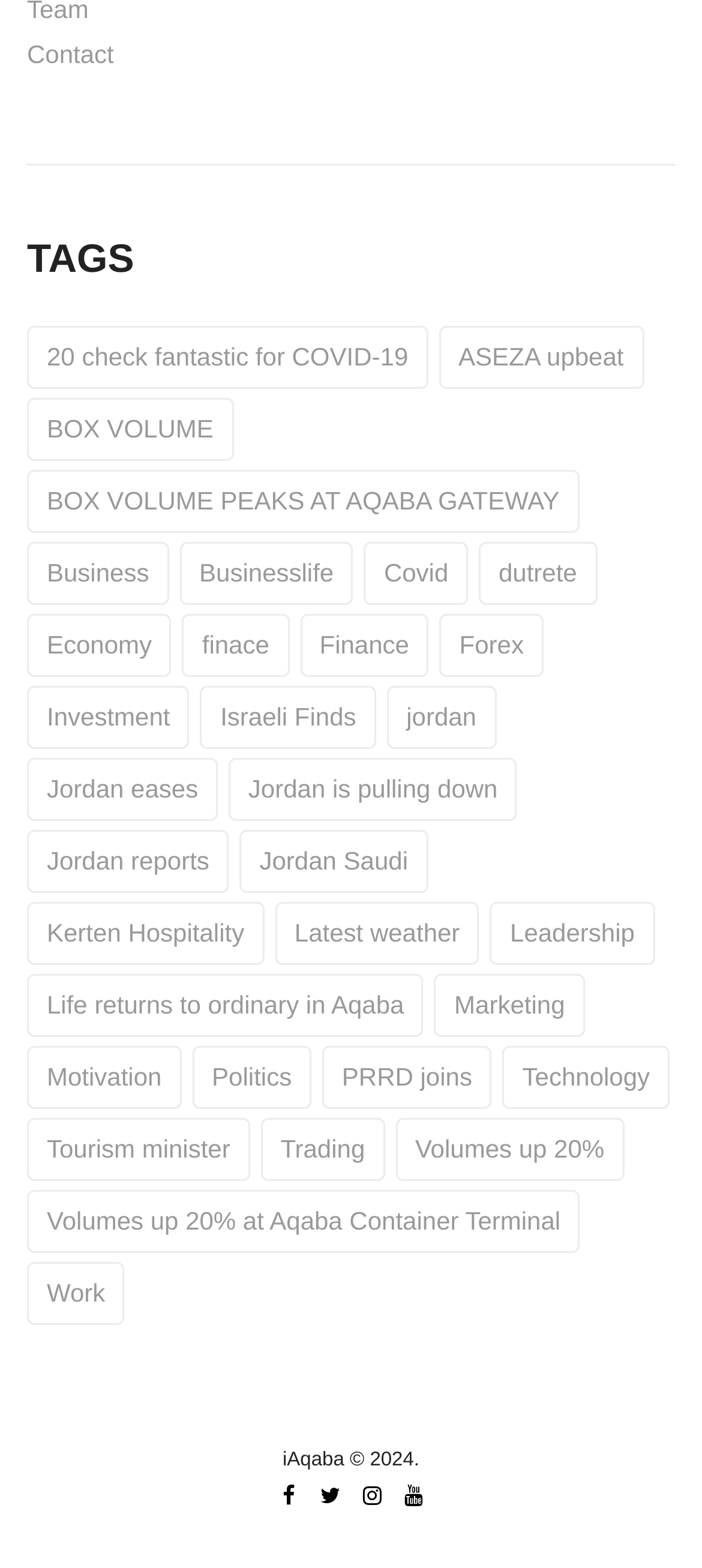Locate the bounding box coordinates of the area you need to click to fulfill this instruction: 'Click on the 'Contact' link'. The coordinates must be in the form of four float numbers ranging from 0 to 1: [left, top, right, bottom].

[0.038, 0.026, 0.162, 0.044]